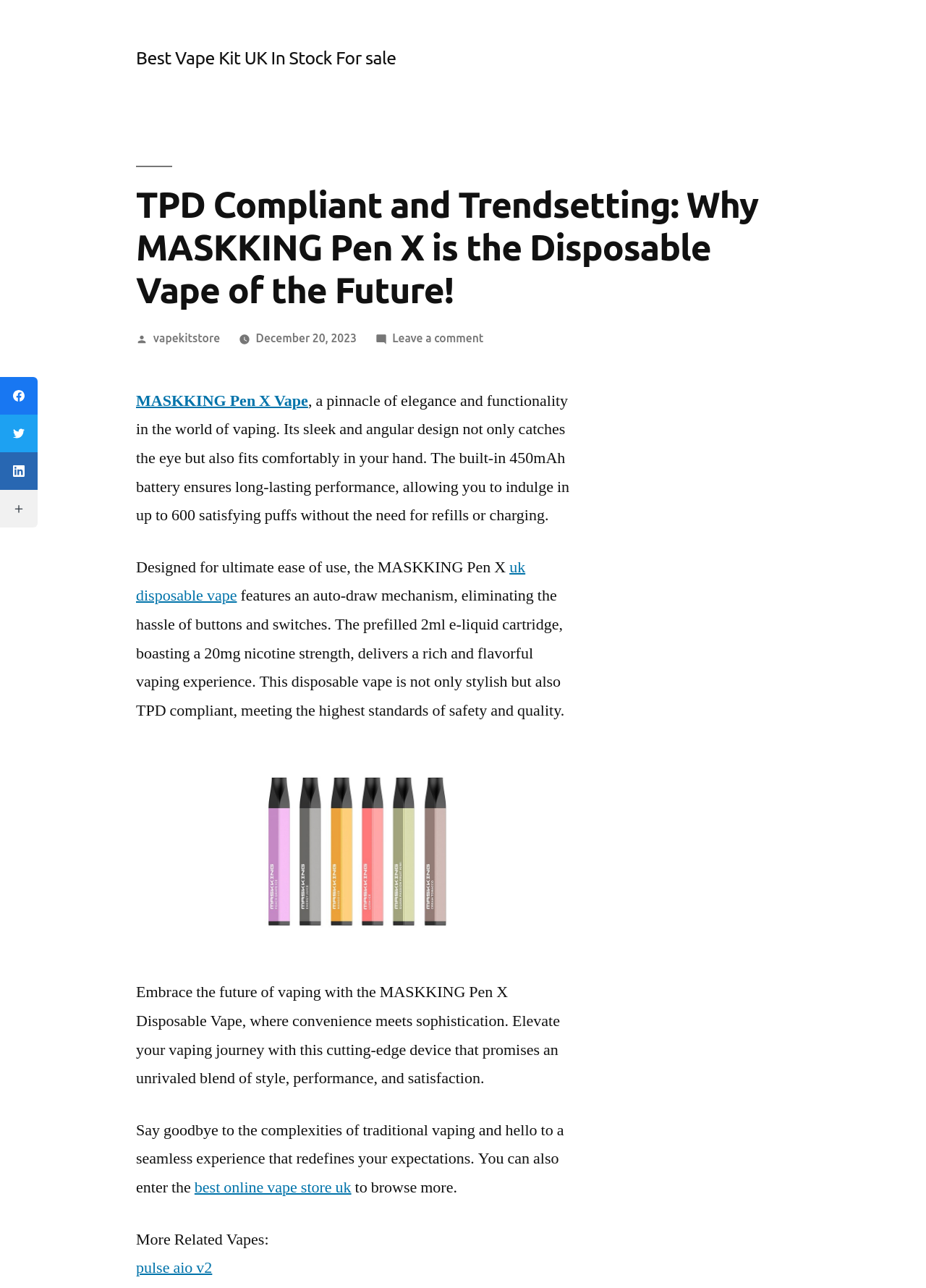Show the bounding box coordinates for the element that needs to be clicked to execute the following instruction: "Read the article posted by vapekitstore". Provide the coordinates in the form of four float numbers between 0 and 1, i.e., [left, top, right, bottom].

[0.165, 0.257, 0.238, 0.267]